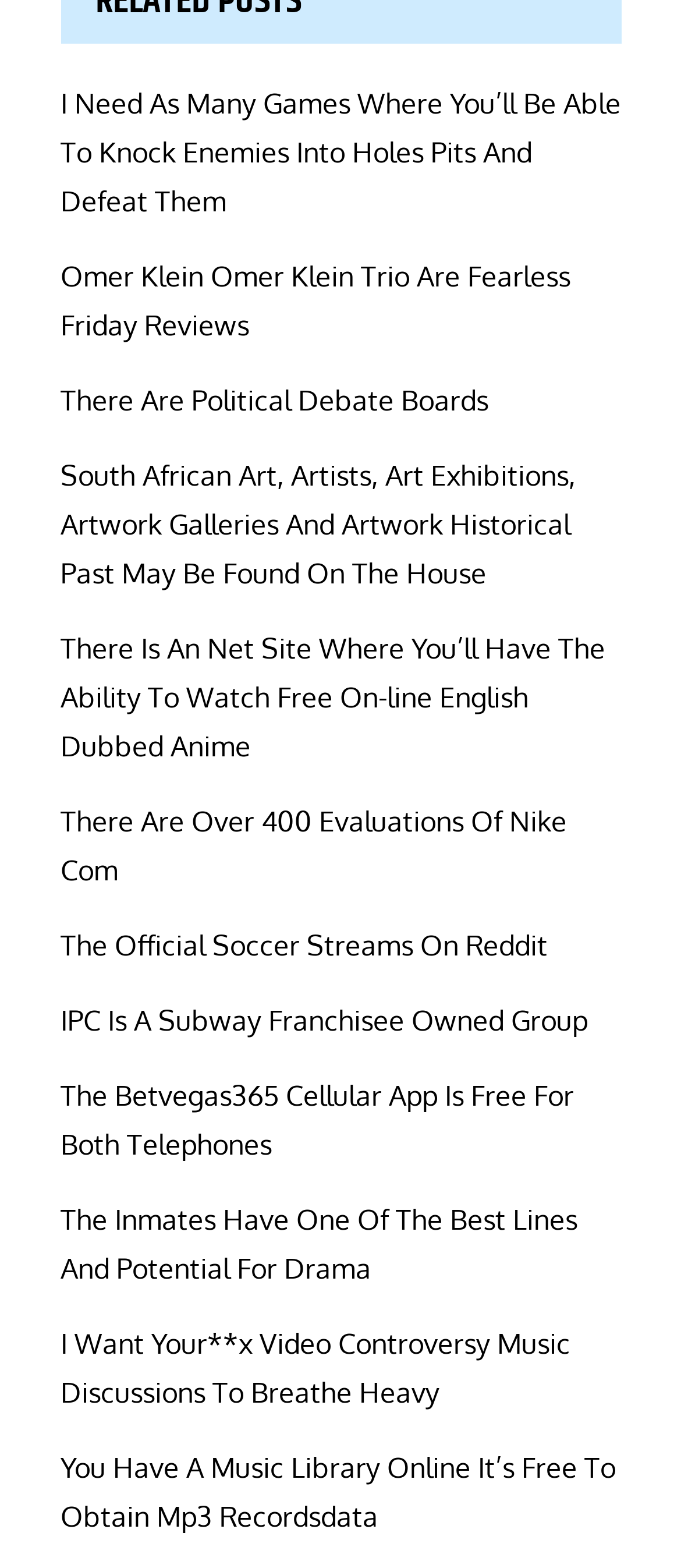Using a single word or phrase, answer the following question: 
What is the topic of the first link?

Games